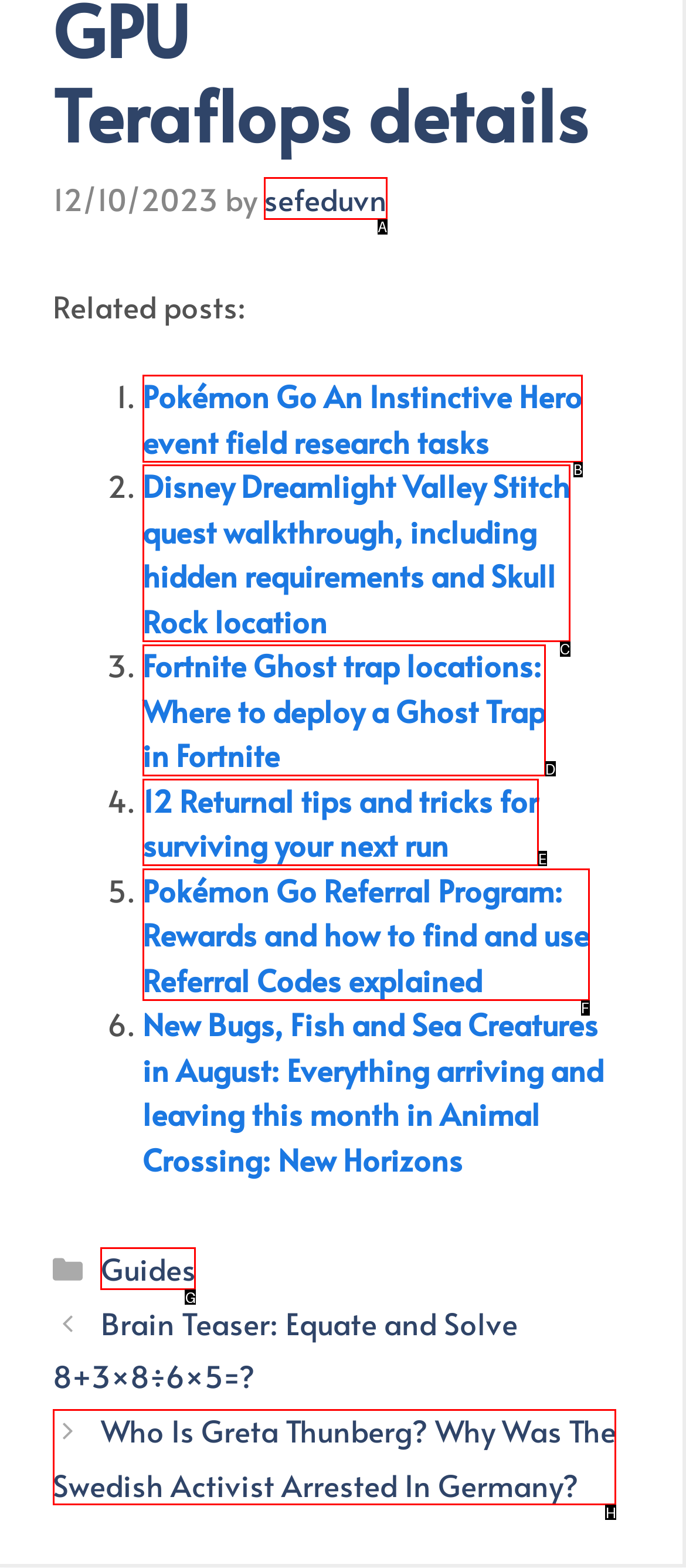Choose the letter that corresponds to the correct button to accomplish the task: Check Fortnite Ghost trap locations
Reply with the letter of the correct selection only.

D